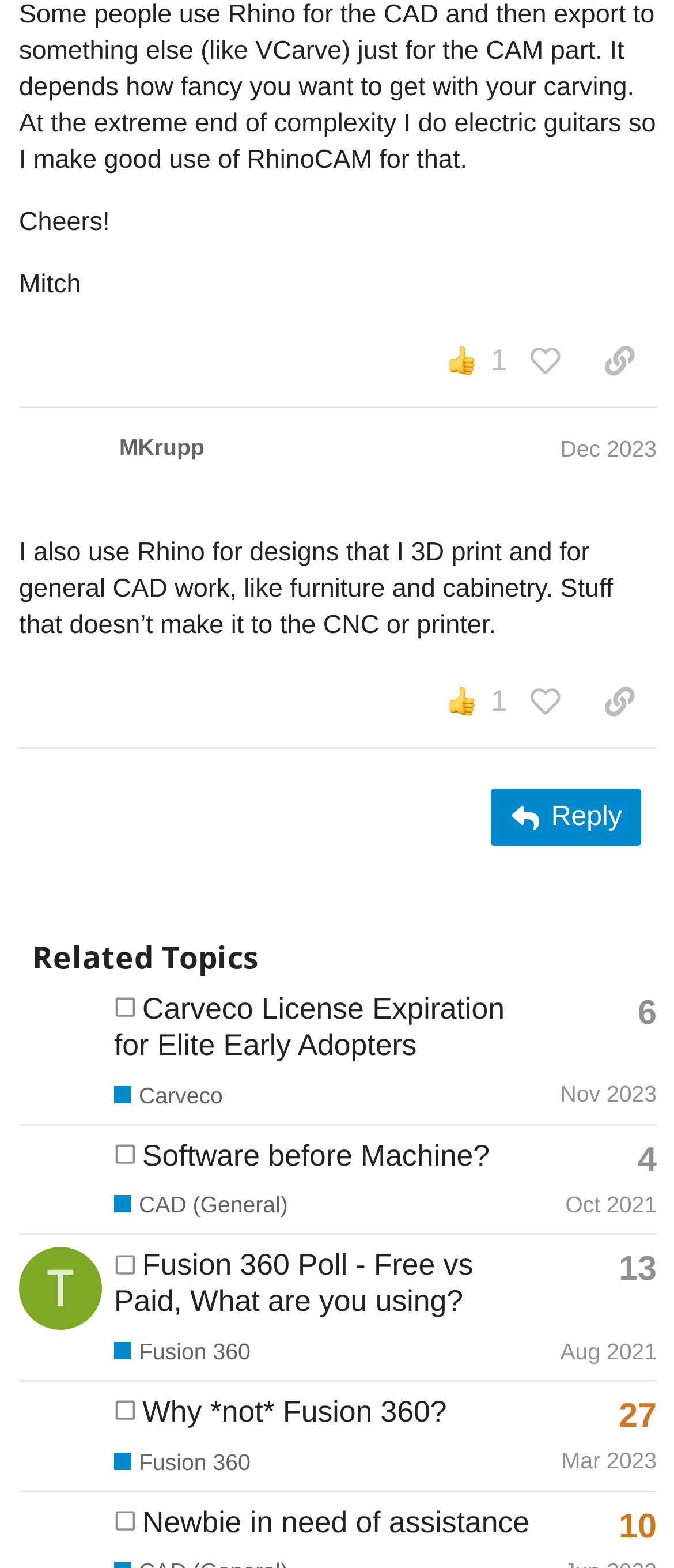Identify the bounding box coordinates for the UI element mentioned here: "6". Provide the coordinates as four float values between 0 and 1, i.e., [left, top, right, bottom].

[0.946, 0.636, 0.974, 0.658]